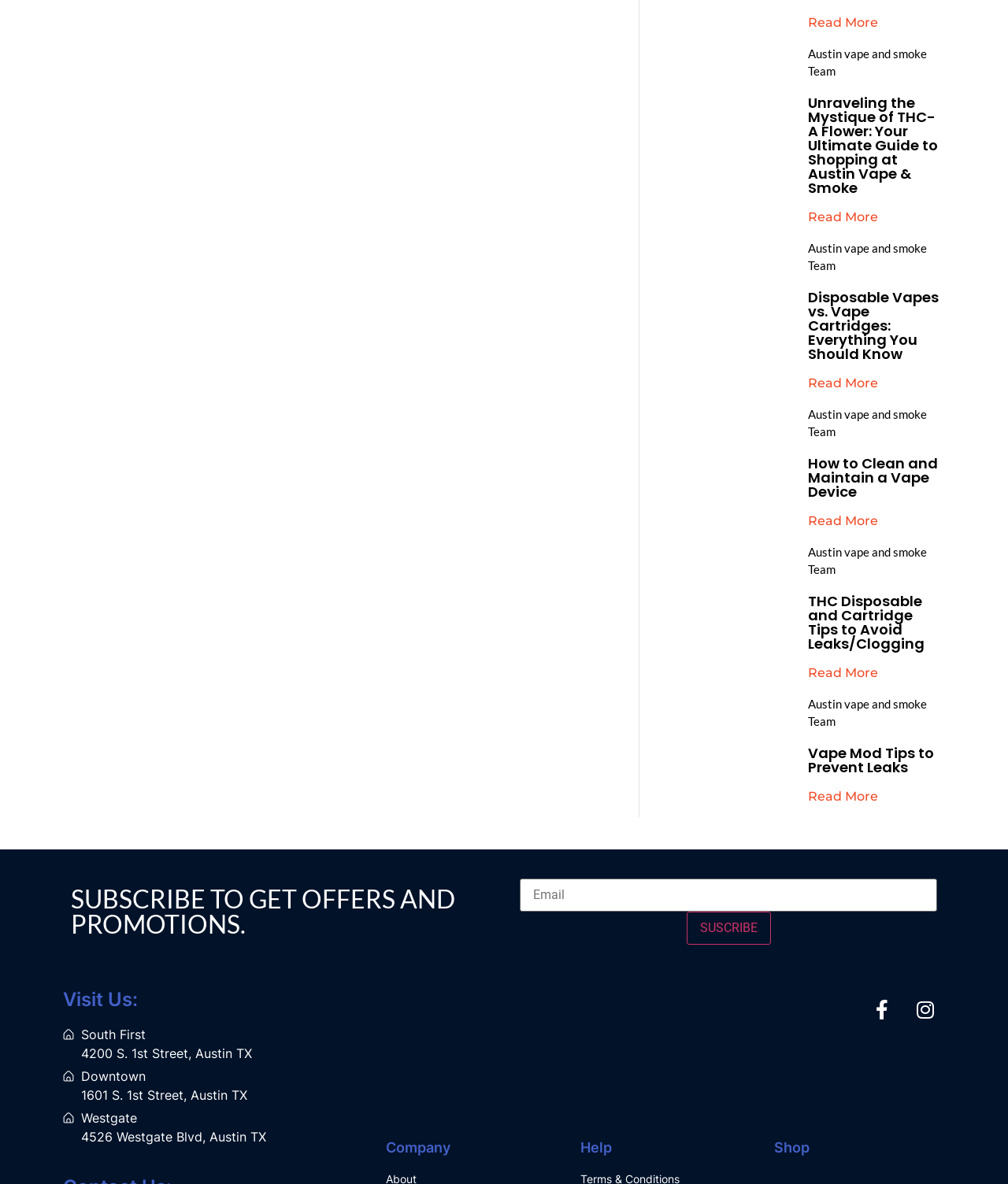How many locations are listed for visiting?
Refer to the image and respond with a one-word or short-phrase answer.

3